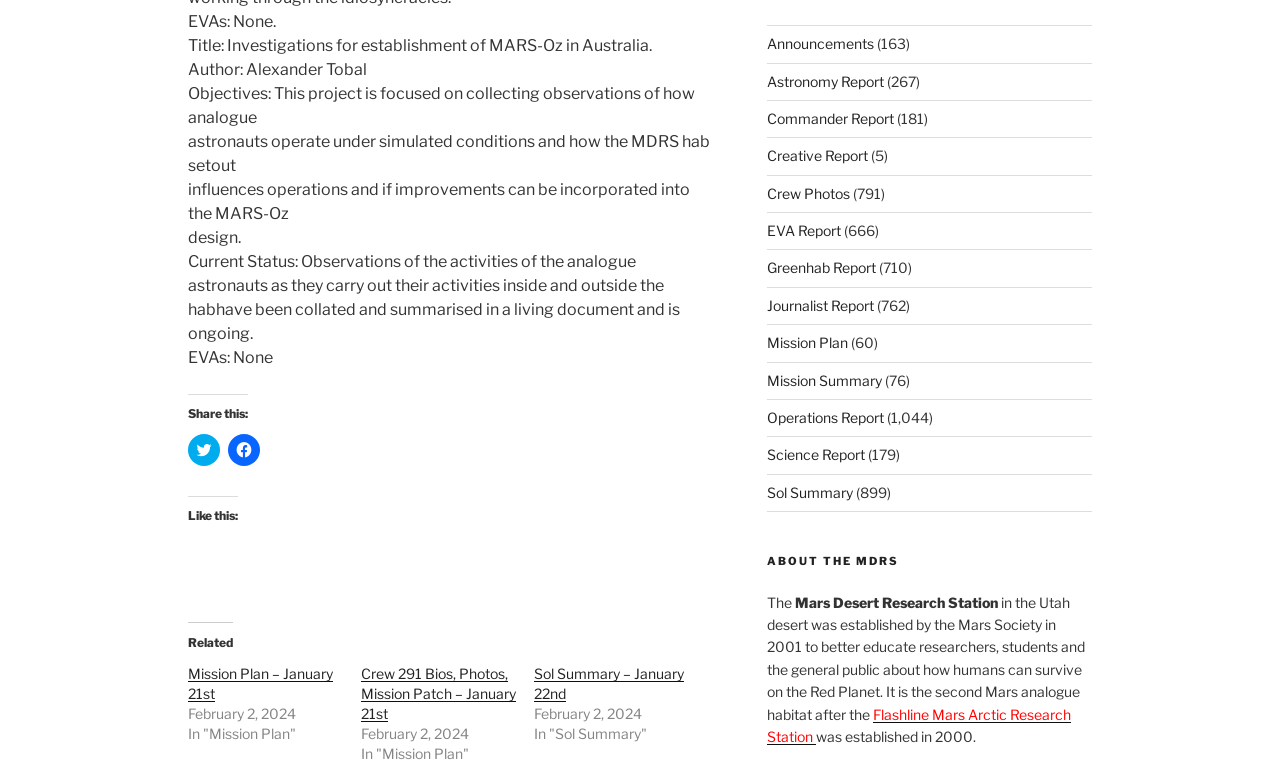Provide the bounding box coordinates, formatted as (top-left x, top-left y, bottom-right x, bottom-right y), with all values being floating point numbers between 0 and 1. Identify the bounding box of the UI element that matches the description: Announcements

[0.599, 0.046, 0.682, 0.068]